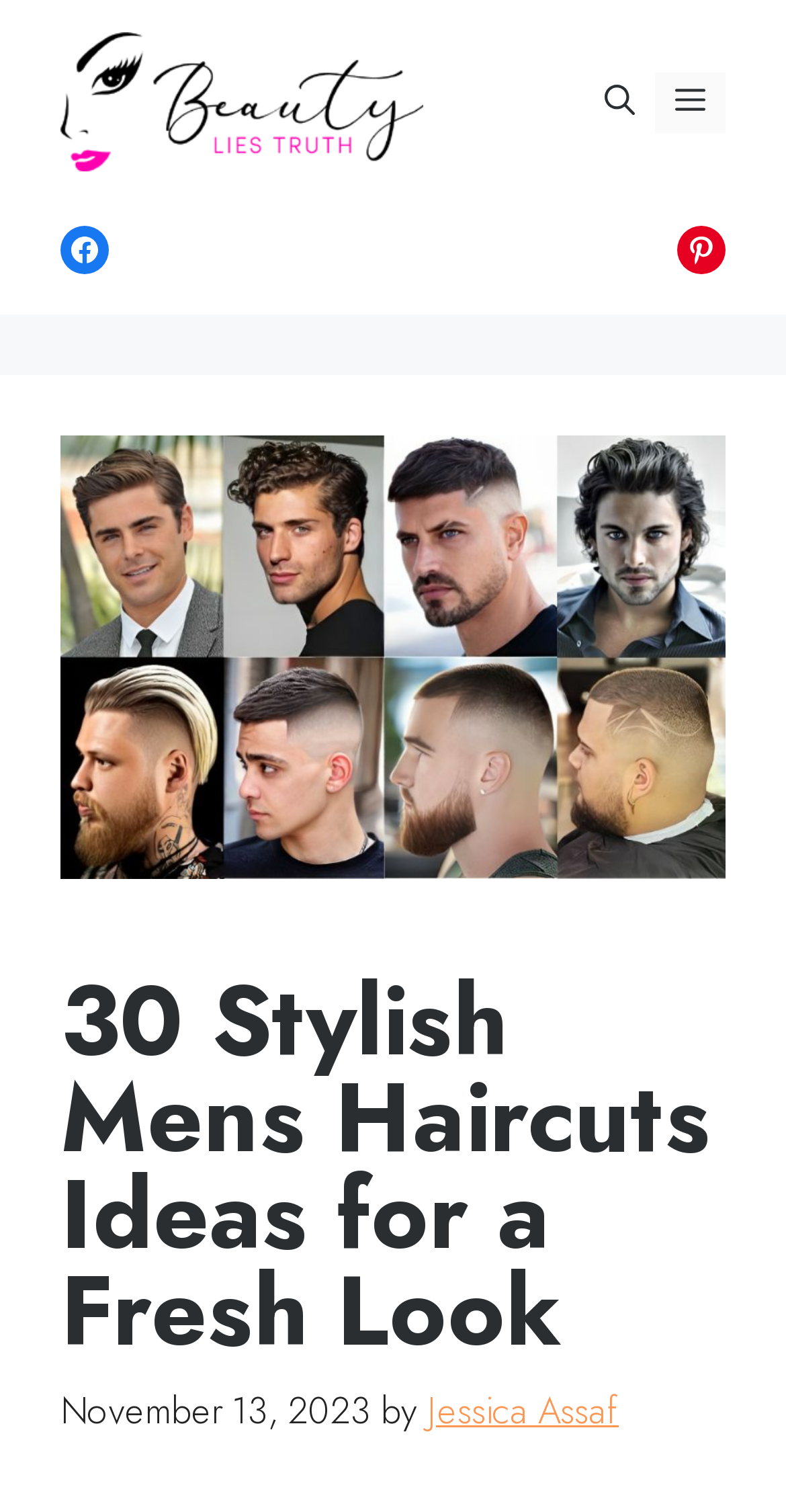Describe the entire webpage, focusing on both content and design.

The webpage is about mens haircuts, showcasing 30 stylish ideas for a fresh look. At the top, there is a banner with the site's name, "Beauty Lies Truth Saloon", accompanied by a logo image. To the right of the banner, there is a navigation section with a mobile toggle button, an "Open search" button, and a "Menu" button that expands to reveal the primary menu.

Below the navigation section, there is a complementary section that contains social media links to Facebook and Pinterest, as well as a large image related to the topic of mens haircuts. The image takes up most of the width of the page.

The main content of the page is headed by a large heading that reads "30 Stylish Mens Haircuts Ideas for a Fresh Look". Below the heading, there is a timestamp indicating that the article was published on November 13, 2023, followed by the author's name, "Jessica Assaf".